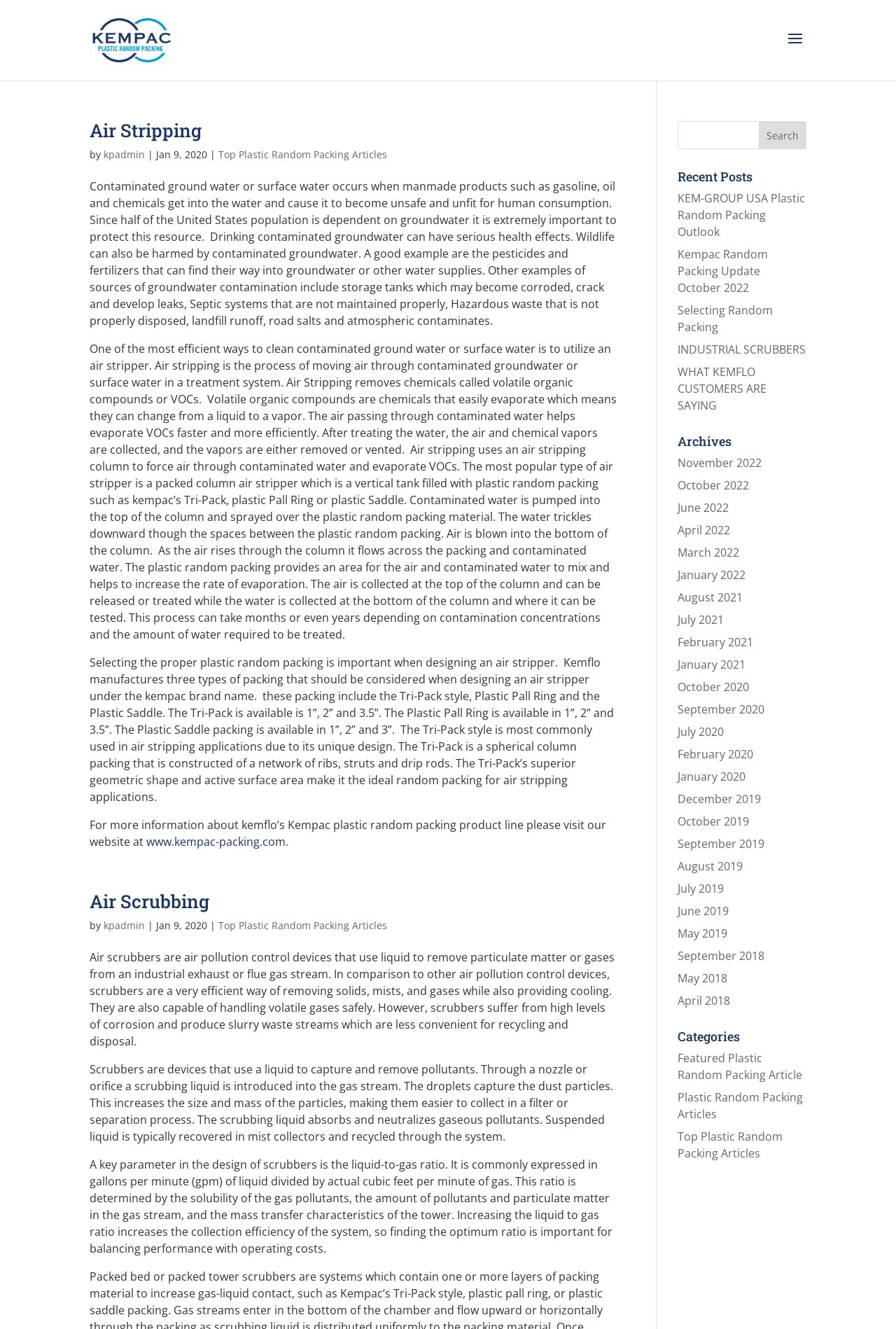What is the name of the company that manufactures plastic random packing?
Give a detailed response to the question by analyzing the screenshot.

According to the webpage, Kemflo is the company that manufactures plastic random packing, including the Tri-Pack style, Plastic Pall Ring, and Plastic Saddle.